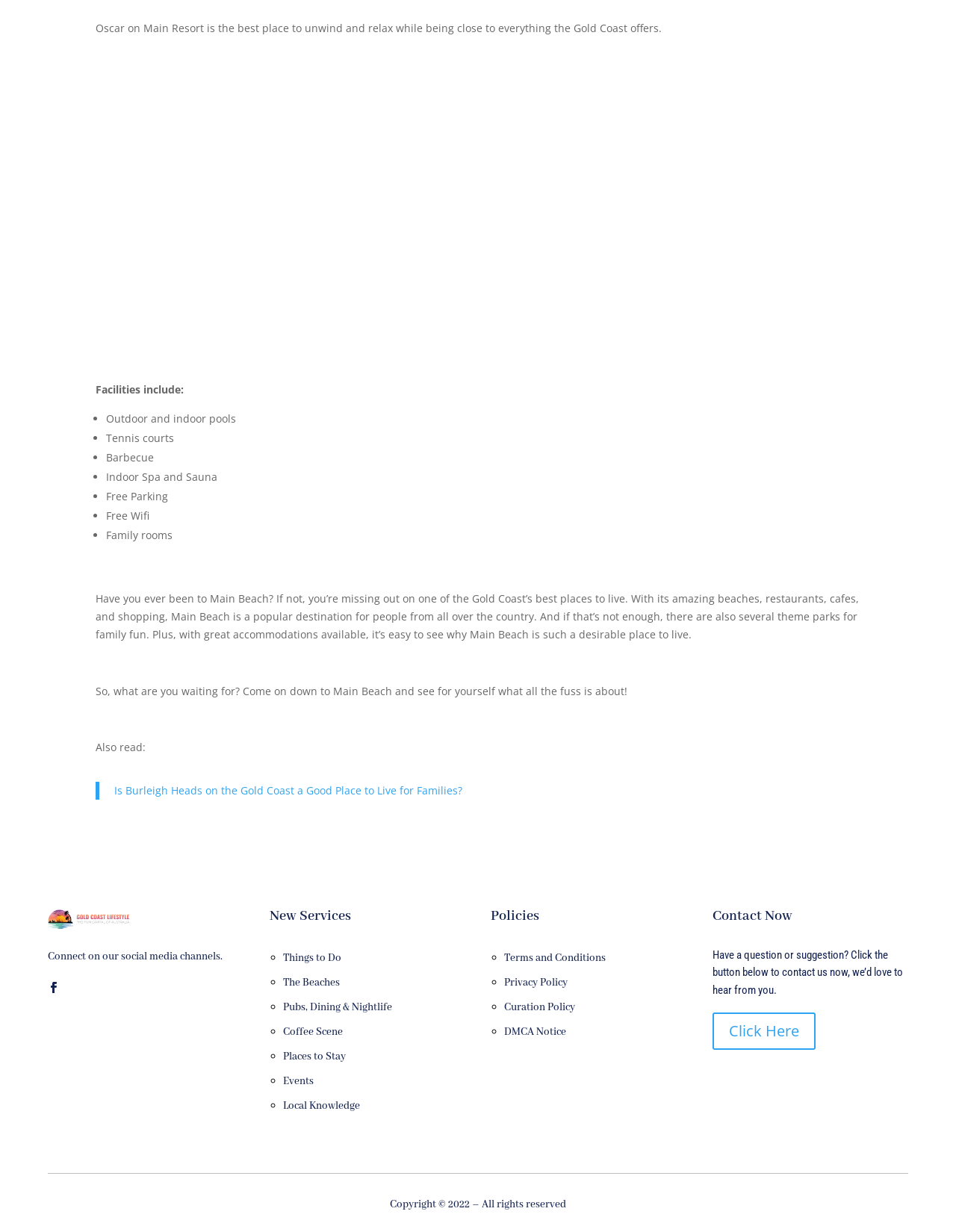Identify the bounding box coordinates for the region to click in order to carry out this instruction: "Check out the Coffee Scene page". Provide the coordinates using four float numbers between 0 and 1, formatted as [left, top, right, bottom].

[0.296, 0.832, 0.358, 0.843]